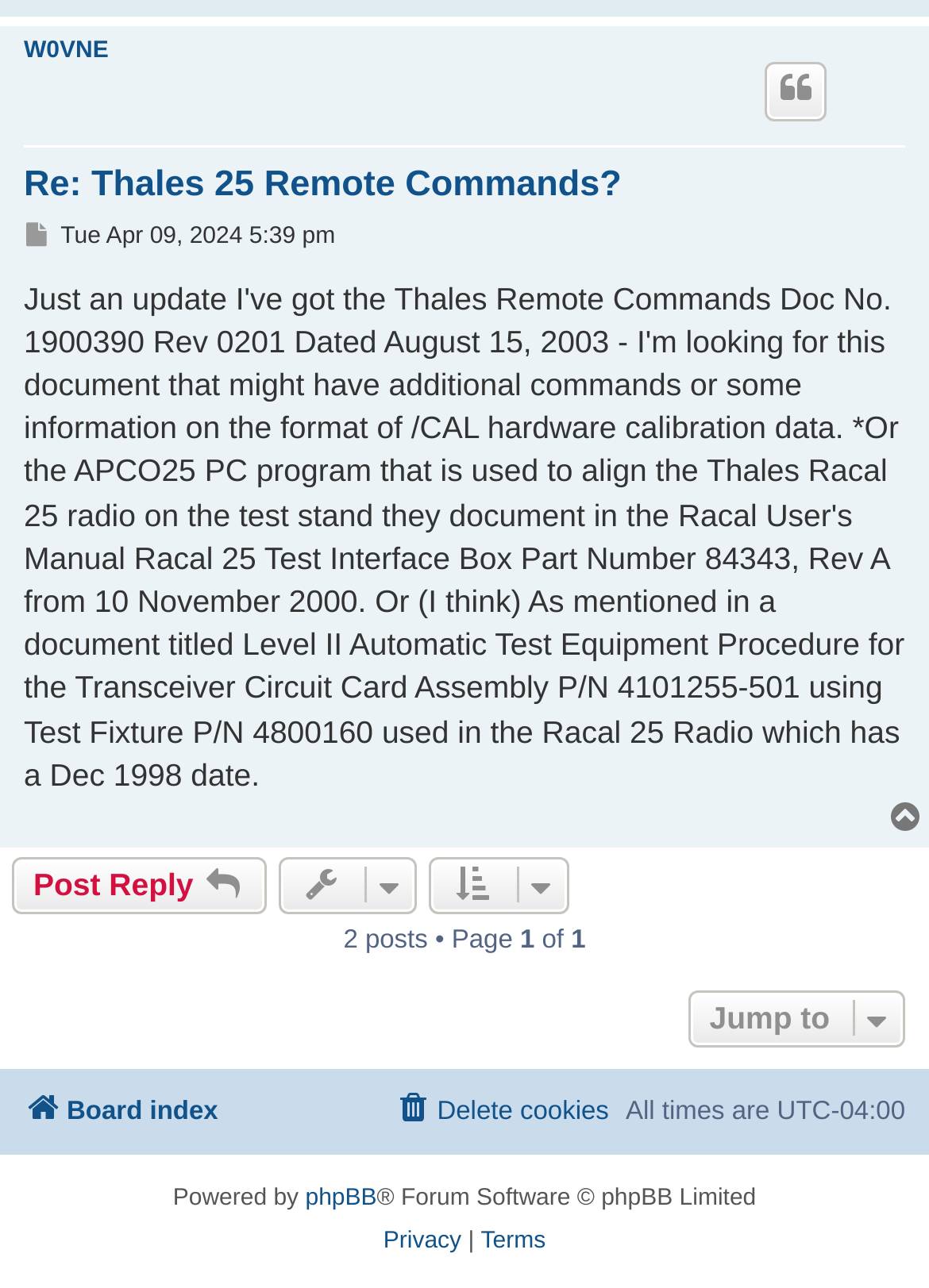Using the description: "Post Reply", identify the bounding box of the corresponding UI element in the screenshot.

[0.013, 0.665, 0.287, 0.71]